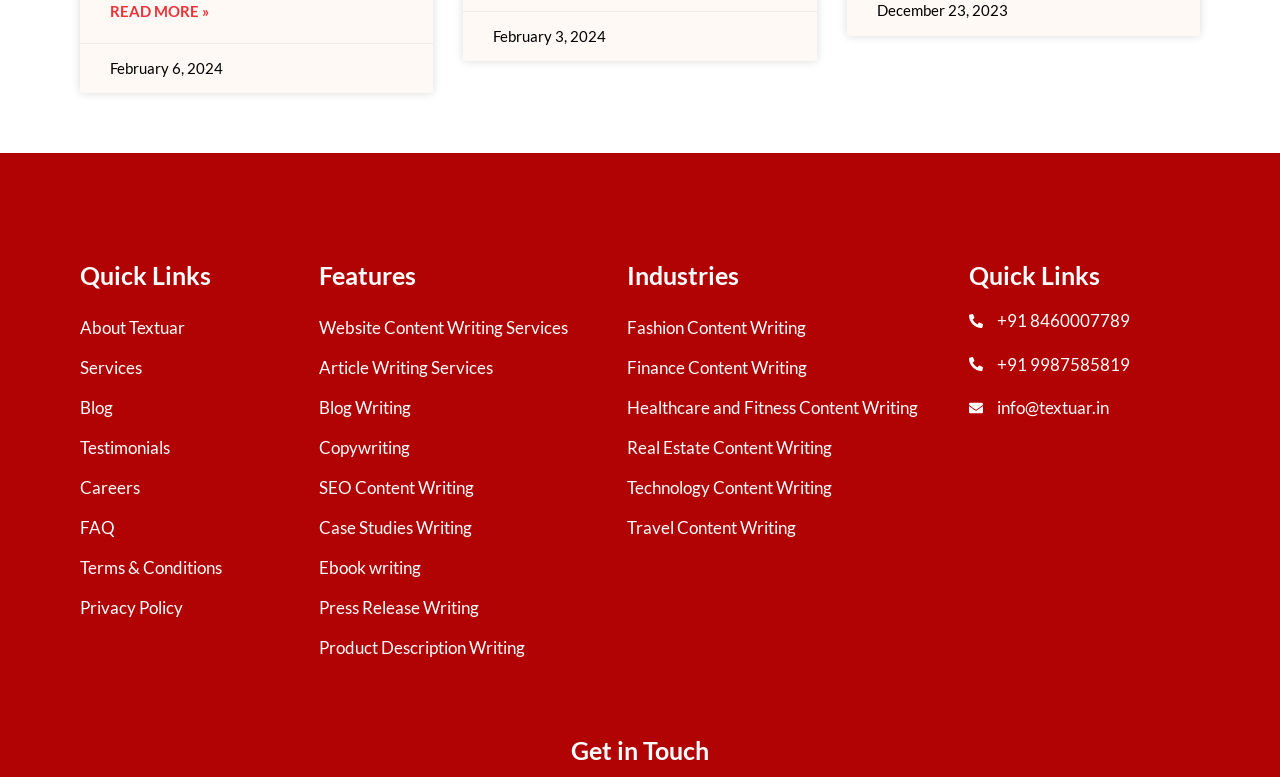Determine the bounding box coordinates for the UI element matching this description: "Privacy Policy".

[0.062, 0.709, 0.234, 0.761]